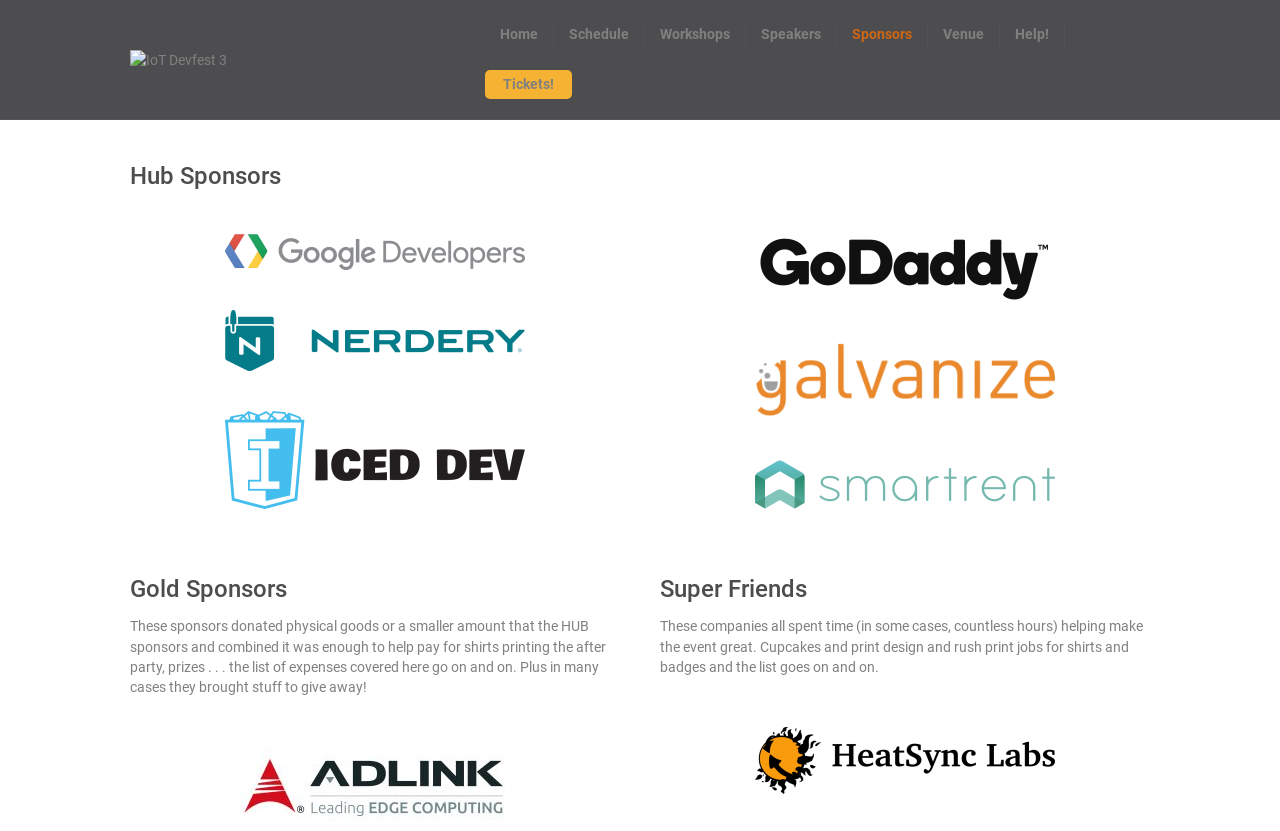Please identify the bounding box coordinates of where to click in order to follow the instruction: "Click on 'logged in'".

None